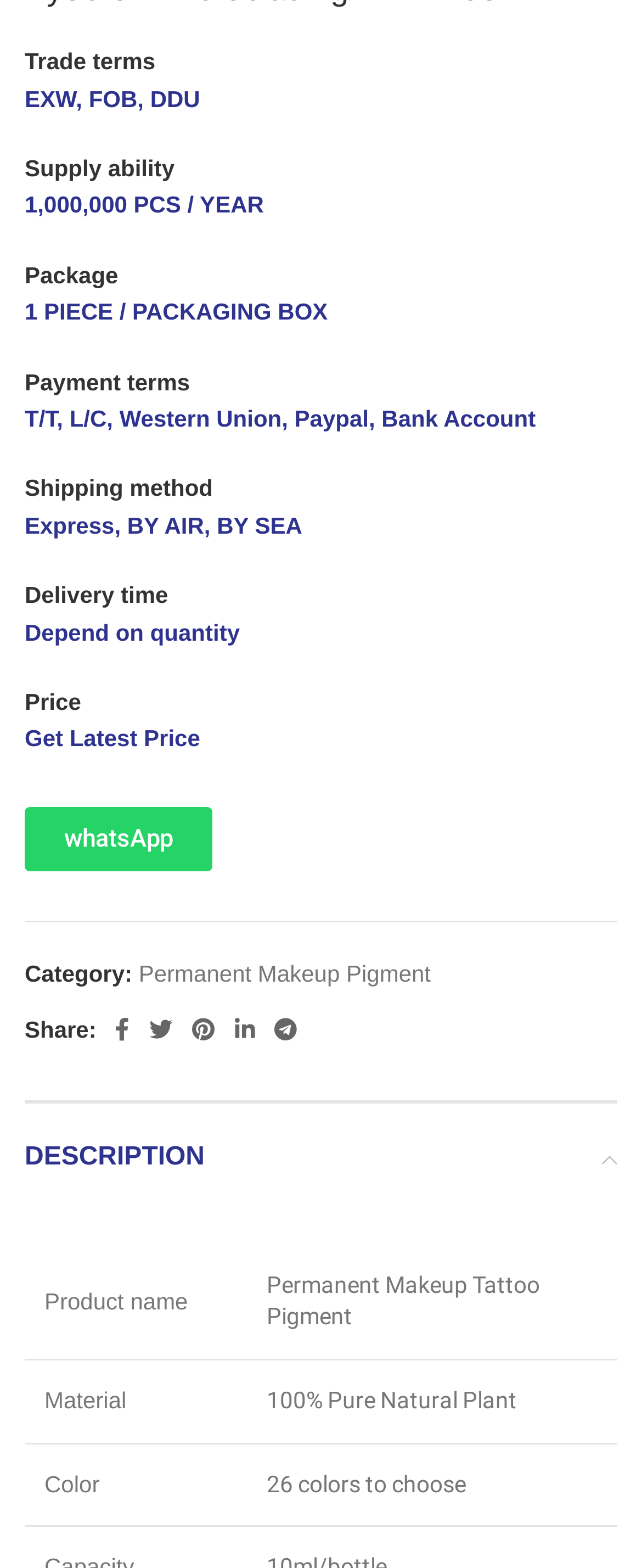Locate the bounding box coordinates of the area to click to fulfill this instruction: "Get Latest Price". The bounding box should be presented as four float numbers between 0 and 1, in the order [left, top, right, bottom].

[0.038, 0.463, 0.312, 0.479]